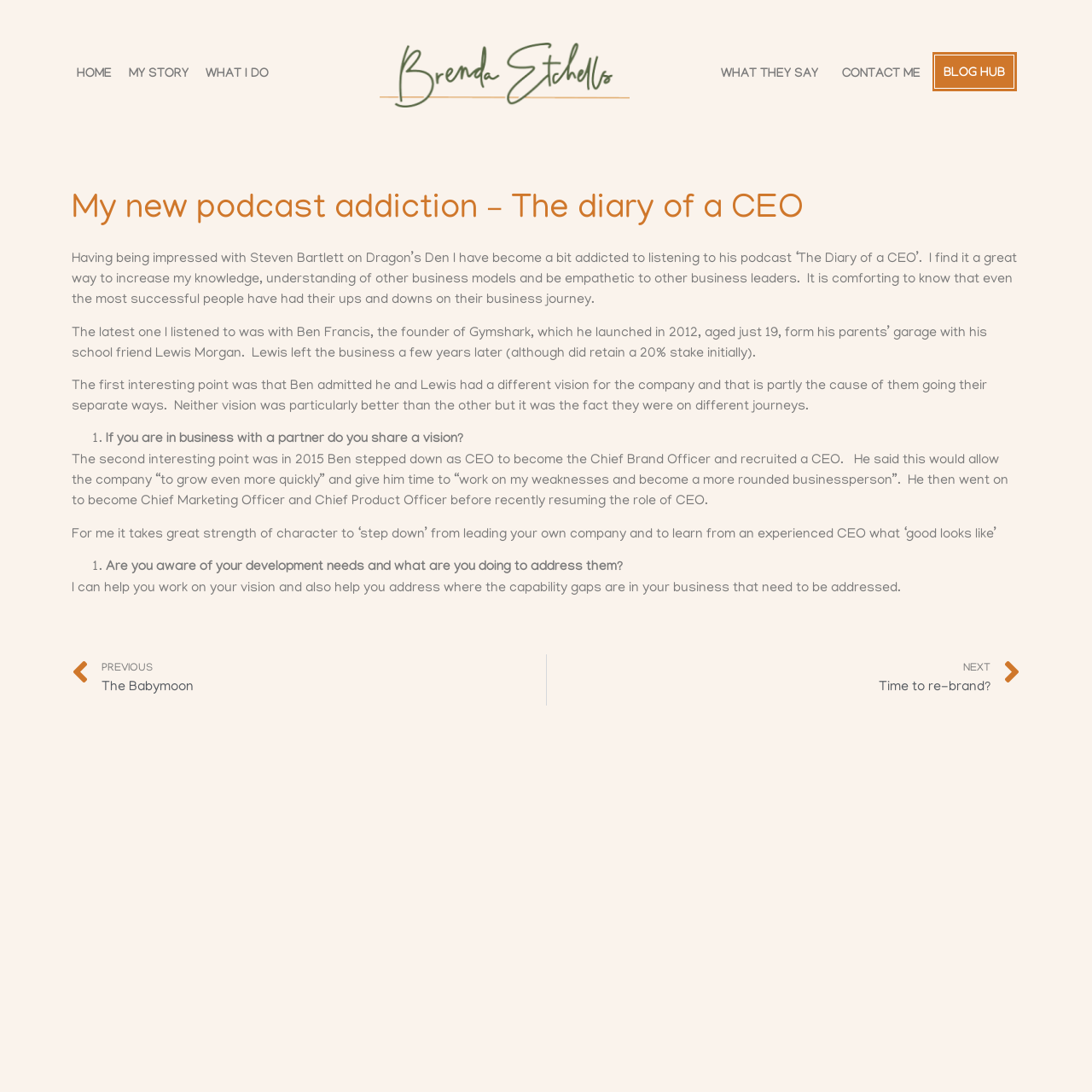Please specify the bounding box coordinates of the clickable region to carry out the following instruction: "go to next blog post". The coordinates should be four float numbers between 0 and 1, in the format [left, top, right, bottom].

[0.5, 0.599, 0.934, 0.646]